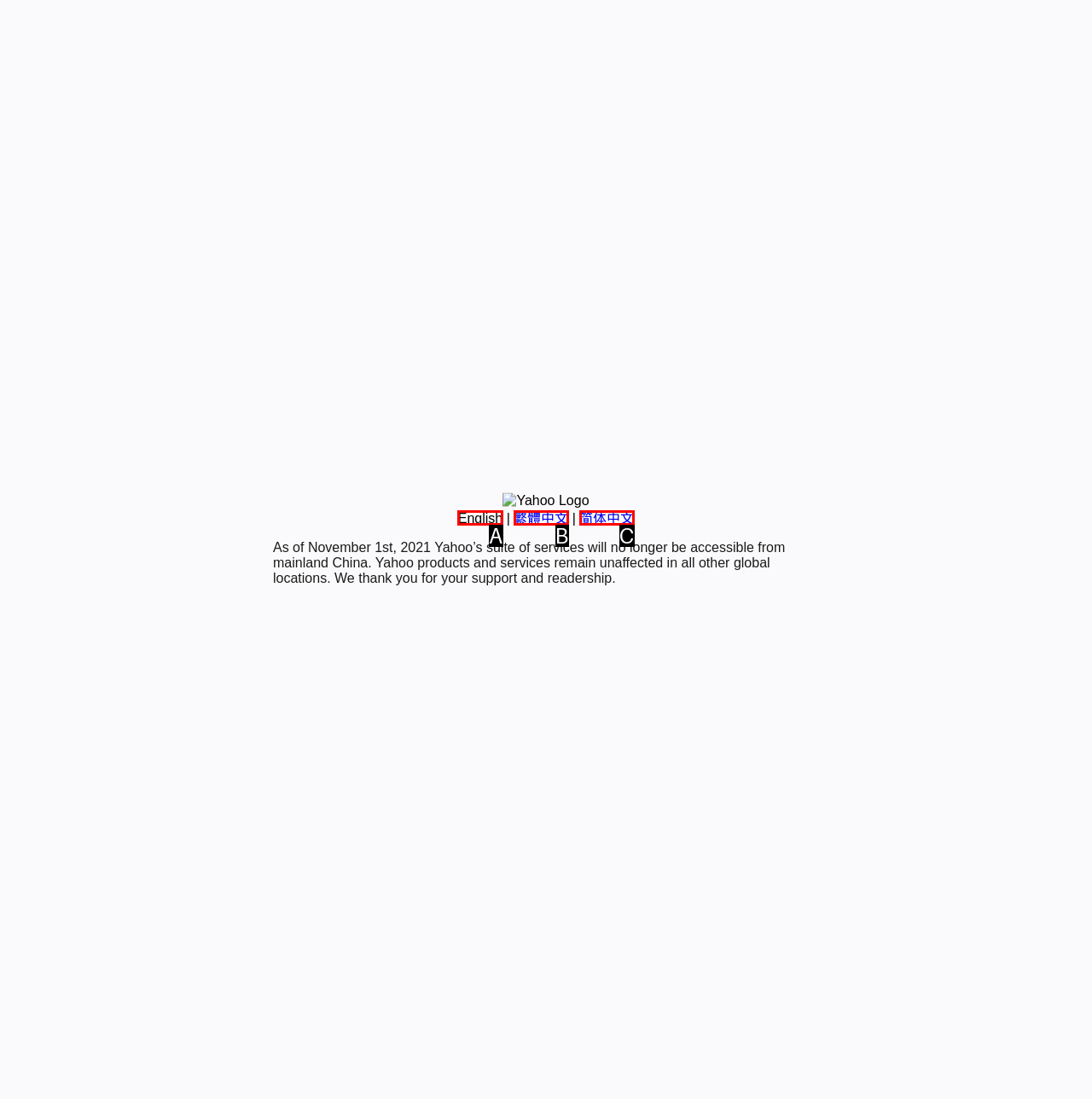Match the description: 简体中文 to the correct HTML element. Provide the letter of your choice from the given options.

C